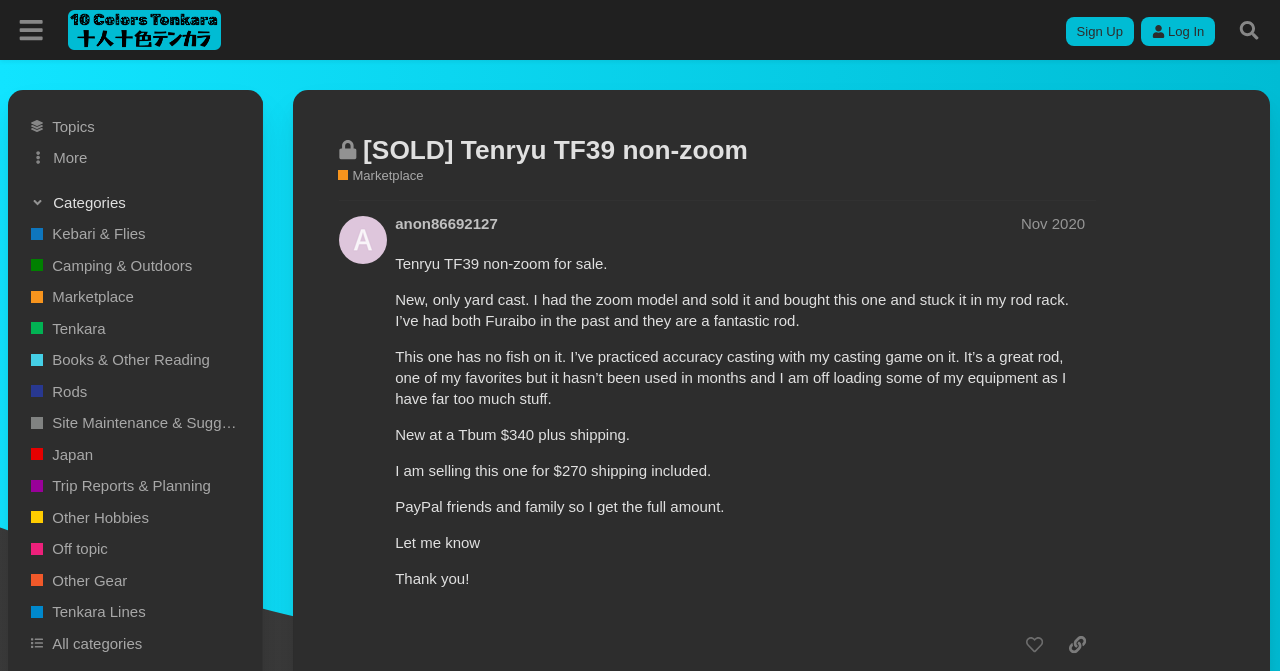Please identify the bounding box coordinates of the area that needs to be clicked to fulfill the following instruction: "Click the 'Sidebar' button."

[0.008, 0.013, 0.041, 0.077]